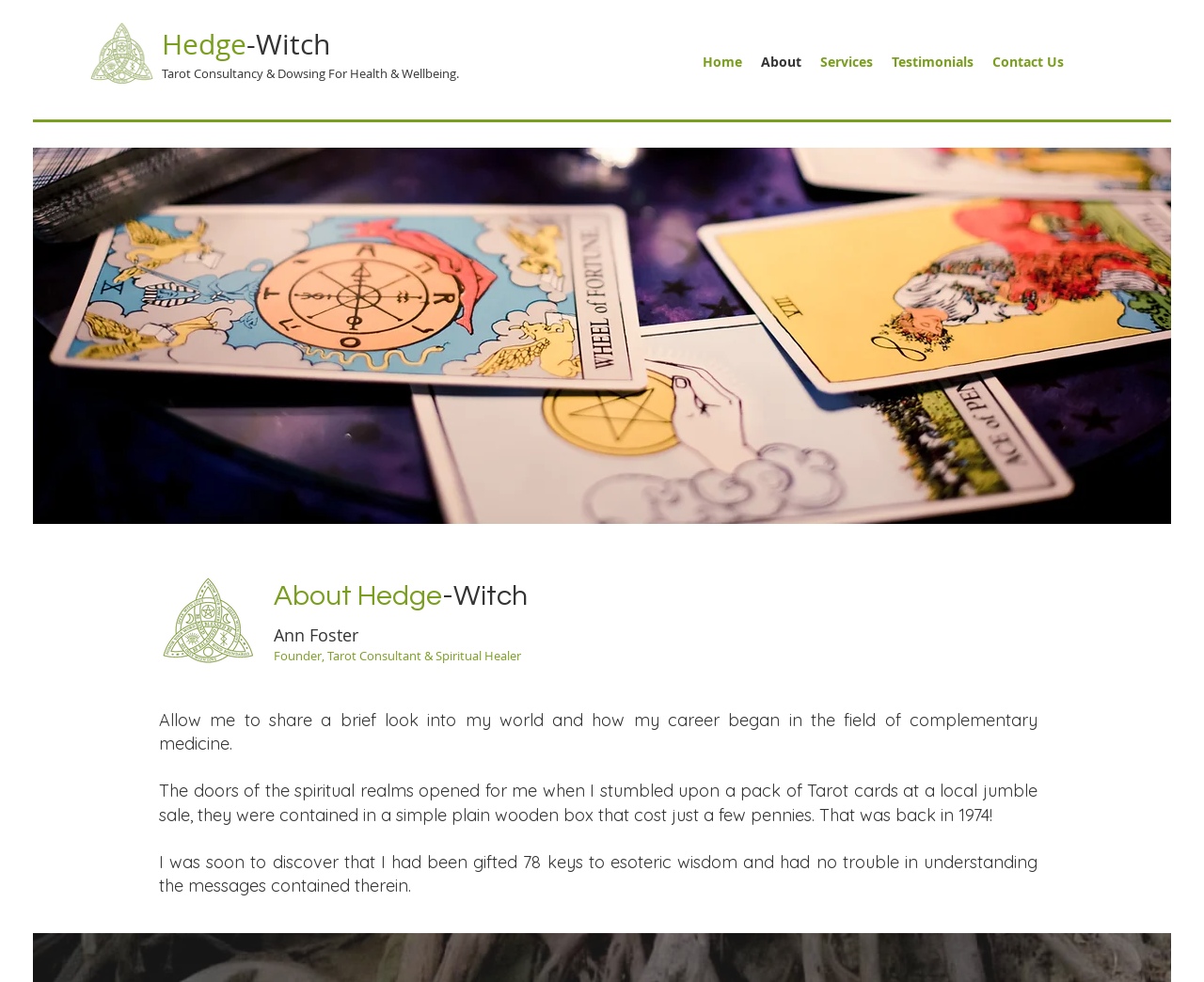Please find the bounding box for the UI component described as follows: "About".

[0.624, 0.043, 0.673, 0.083]